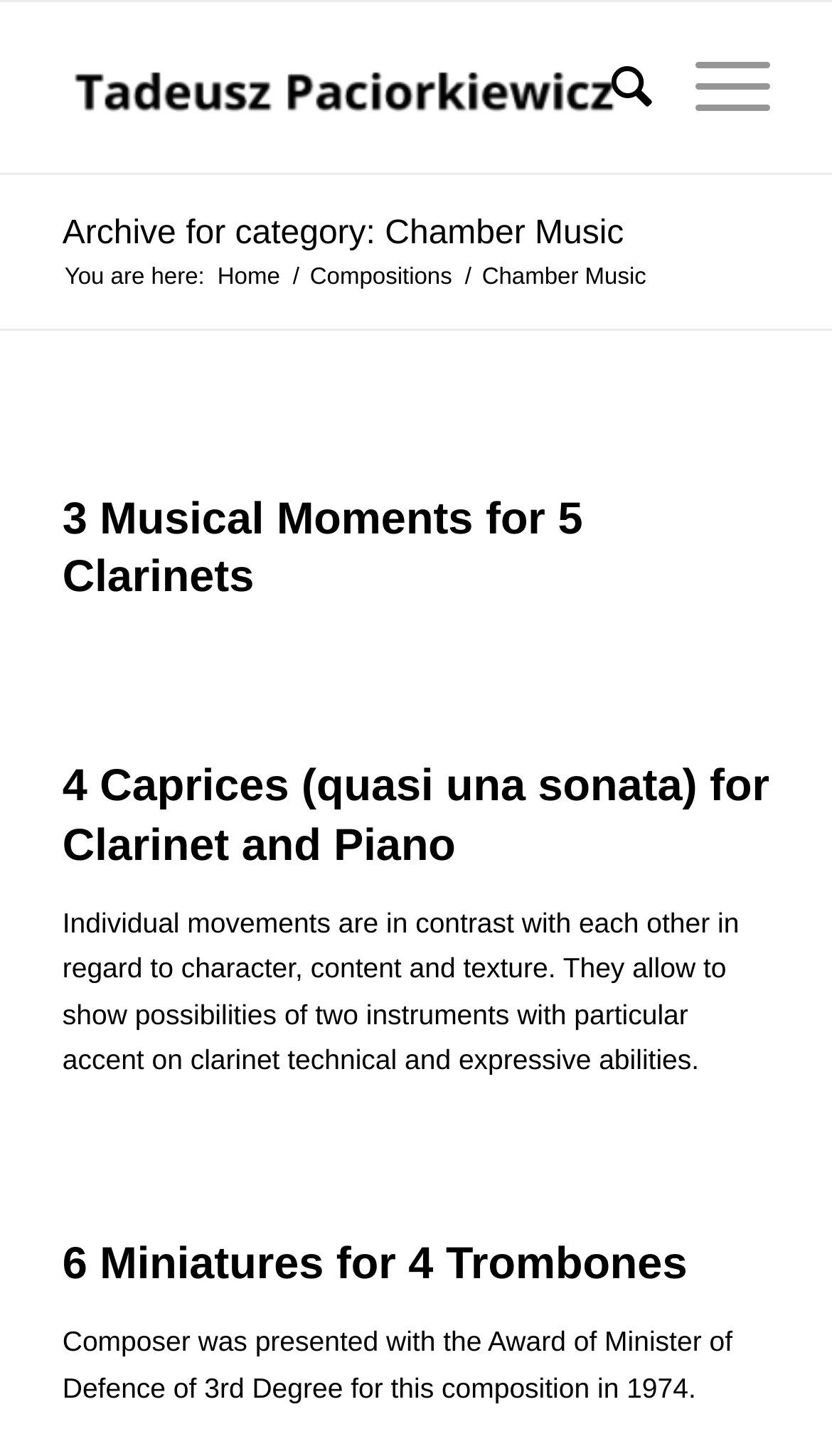Pinpoint the bounding box coordinates of the element to be clicked to execute the instruction: "Explore compositions".

[0.365, 0.18, 0.551, 0.202]